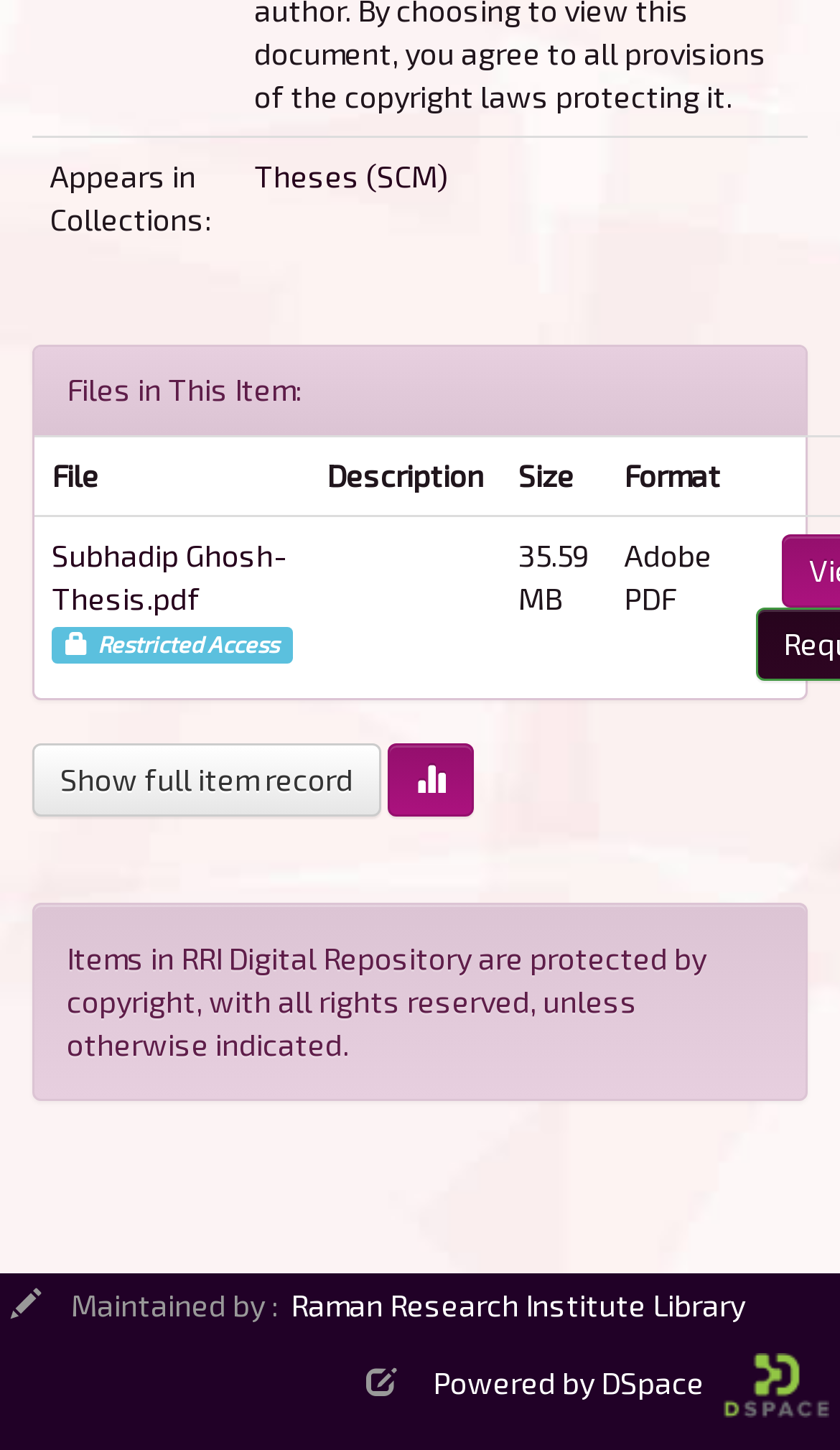Please analyze the image and provide a thorough answer to the question:
What is the name of the software that powers this repository?

The name of the software that powers this repository can be found in the link element with the text 'Powered by DSpace' which is located at the bottom of the page.